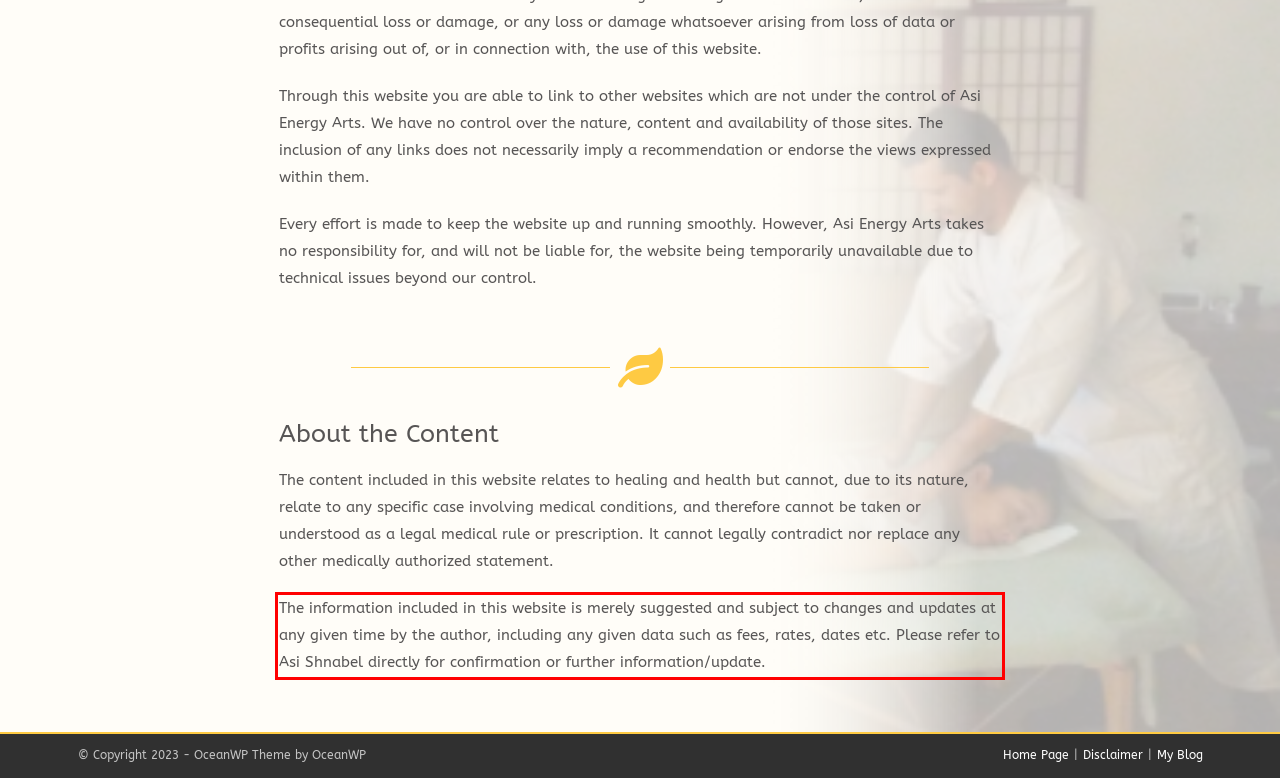Please extract the text content from the UI element enclosed by the red rectangle in the screenshot.

The information included in this website is merely suggested and subject to changes and updates at any given time by the author, including any given data such as fees, rates, dates etc. Please refer to Asi Shnabel directly for confirmation or further information/update.